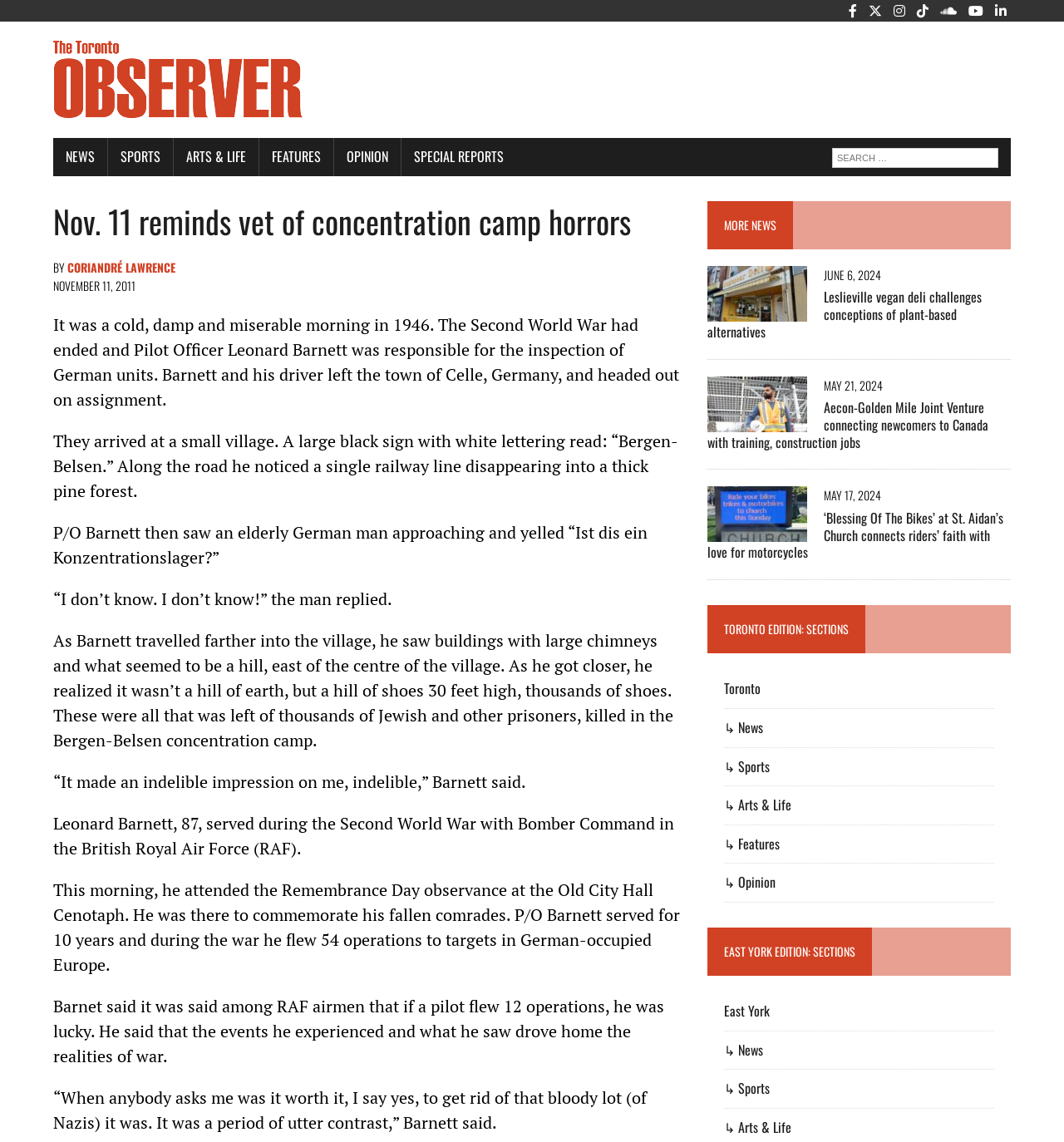Please provide the bounding box coordinates for the element that needs to be clicked to perform the following instruction: "Search for something". The coordinates should be given as four float numbers between 0 and 1, i.e., [left, top, right, bottom].

[0.782, 0.128, 0.938, 0.147]